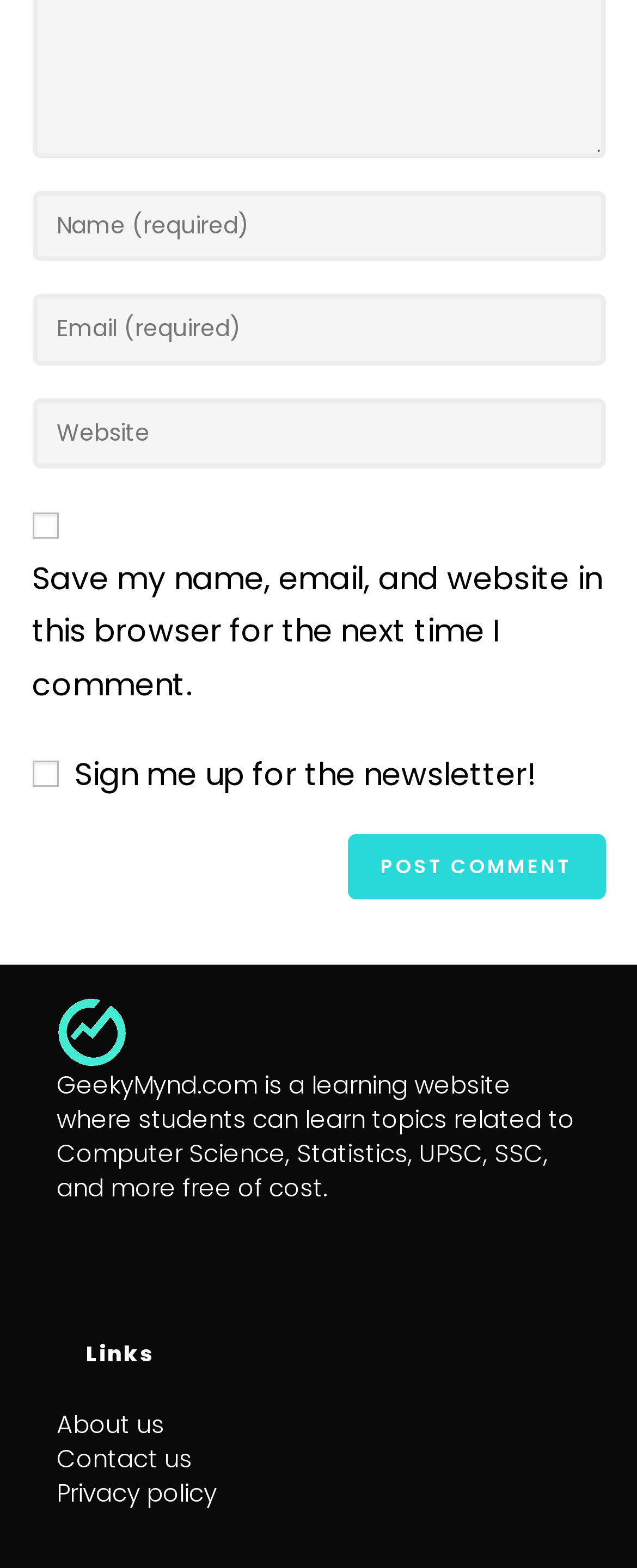Please look at the image and answer the question with a detailed explanation: What is the purpose of the 'Post Comment' button?

The 'Post Comment' button is located below the textboxes and checkboxes, and has a static text 'POST COMMENT' inside it, indicating that it is used to submit the comment after filling in the required information.